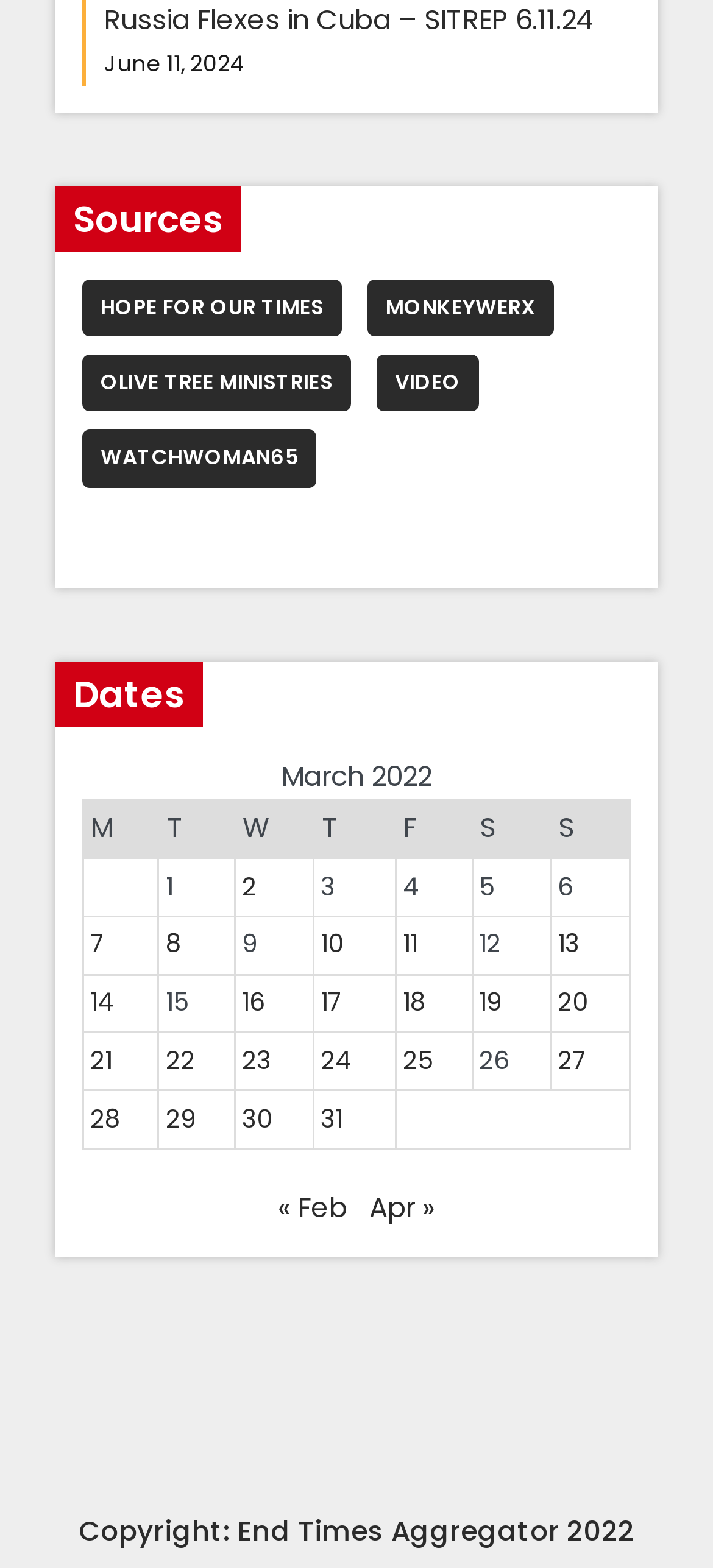Can you look at the image and give a comprehensive answer to the question:
What is the title of the second section on the webpage?

The second section on the webpage is titled 'Dates', which contains a table with dates and corresponding posts or events.